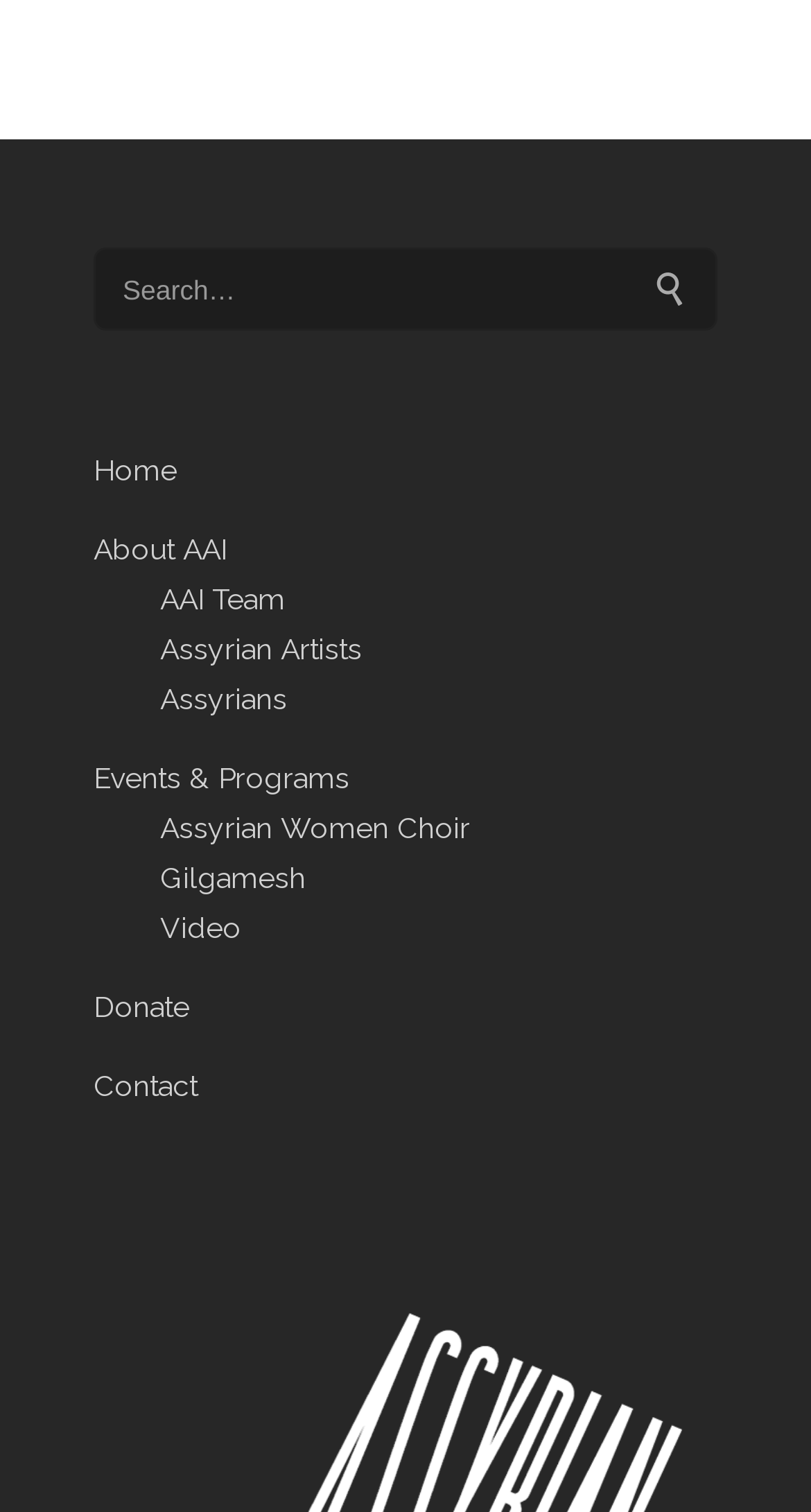Determine the bounding box coordinates of the section to be clicked to follow the instruction: "learn about AAI". The coordinates should be given as four float numbers between 0 and 1, formatted as [left, top, right, bottom].

[0.115, 0.353, 0.279, 0.375]